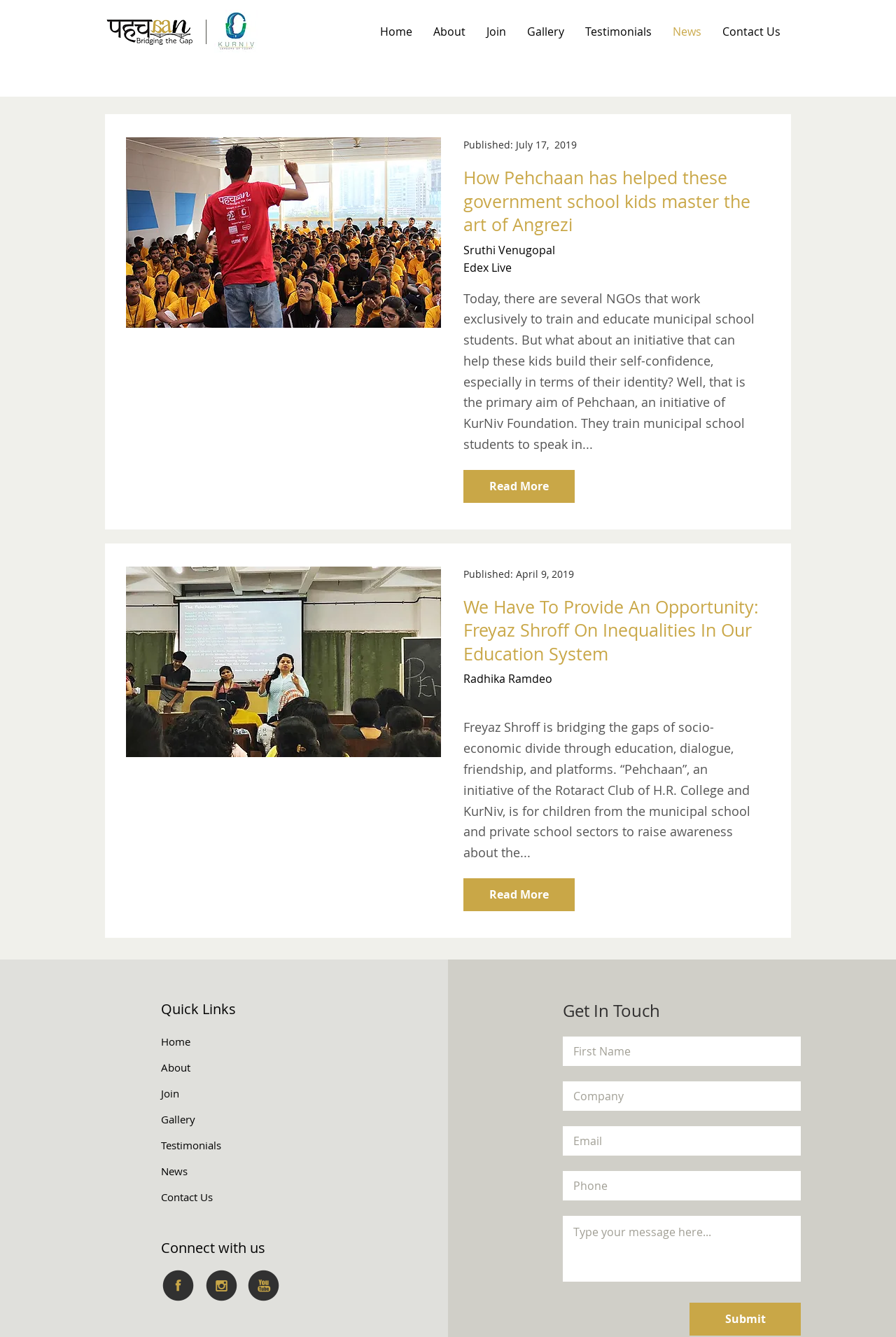What is the name of the initiative that helps government school kids?
Refer to the image and respond with a one-word or short-phrase answer.

Pehchaan